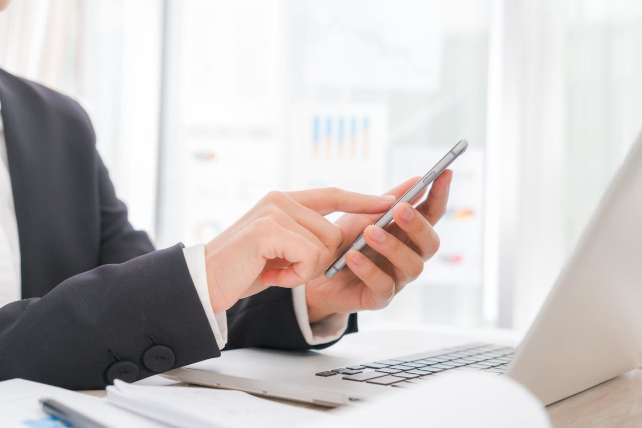Offer an in-depth caption for the image presented.

In this image, a professional person dressed in a sharply tailored suit actively engages with a smartphone. Their fingers delicately tap the device, indicating a focus on perhaps checking real-time data or communicating essential updates. The setting features a modern workspace, complete with a sleek laptop computer and scattered documents, hinting at a busy, efficient environment. In the background, soft light filters through sheer curtains, and graphical displays on the wall suggest a data-driven atmosphere, possibly related to performance tracking or business insights. This image encapsulates the essence of contemporary work life, emphasizing the importance of technology in managing operations and enhancing productivity.